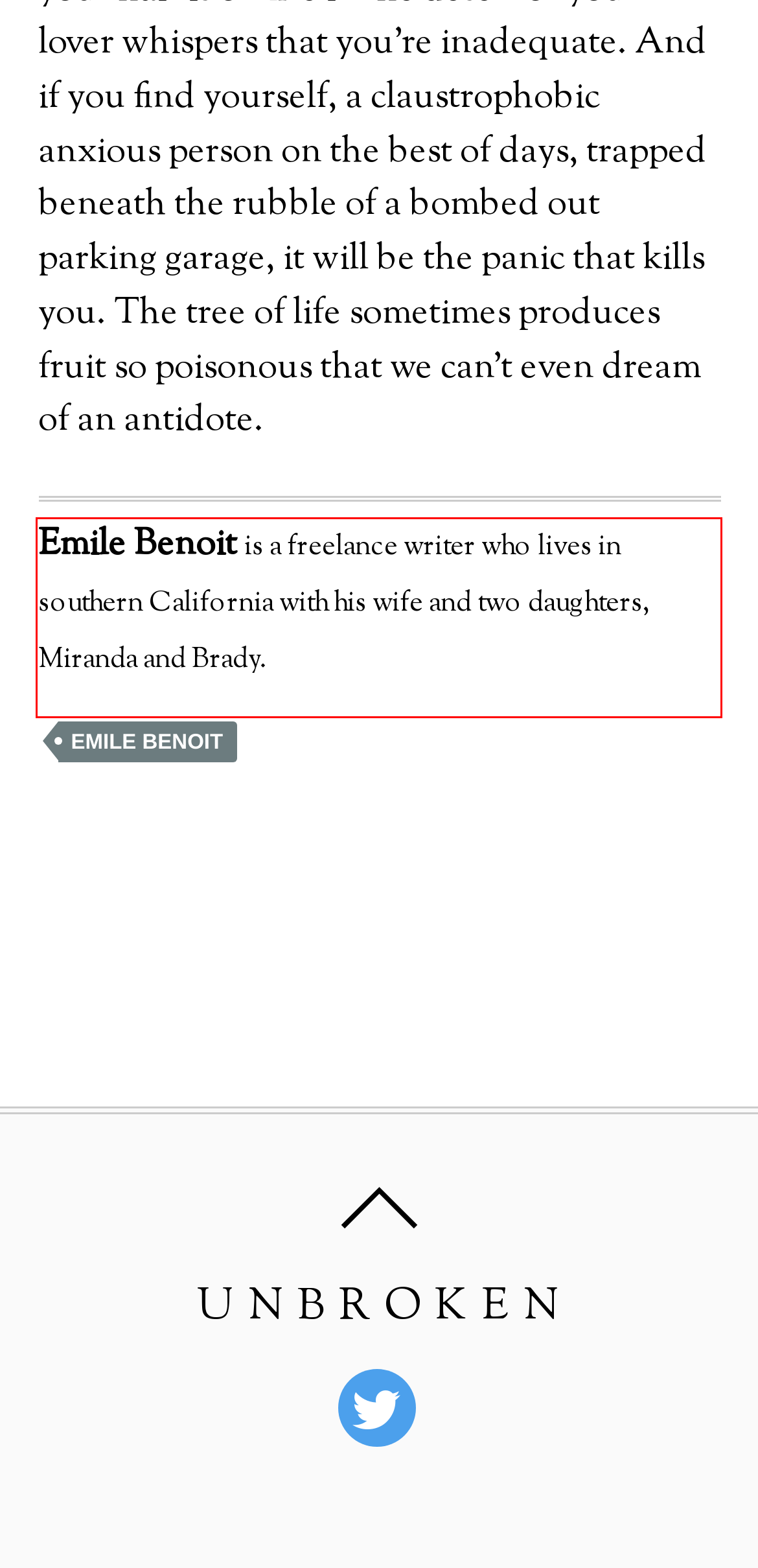Within the screenshot of the webpage, there is a red rectangle. Please recognize and generate the text content inside this red bounding box.

Emile Benoit is a freelance writer who lives in southern California with his wife and two daughters, Miranda and Brady.